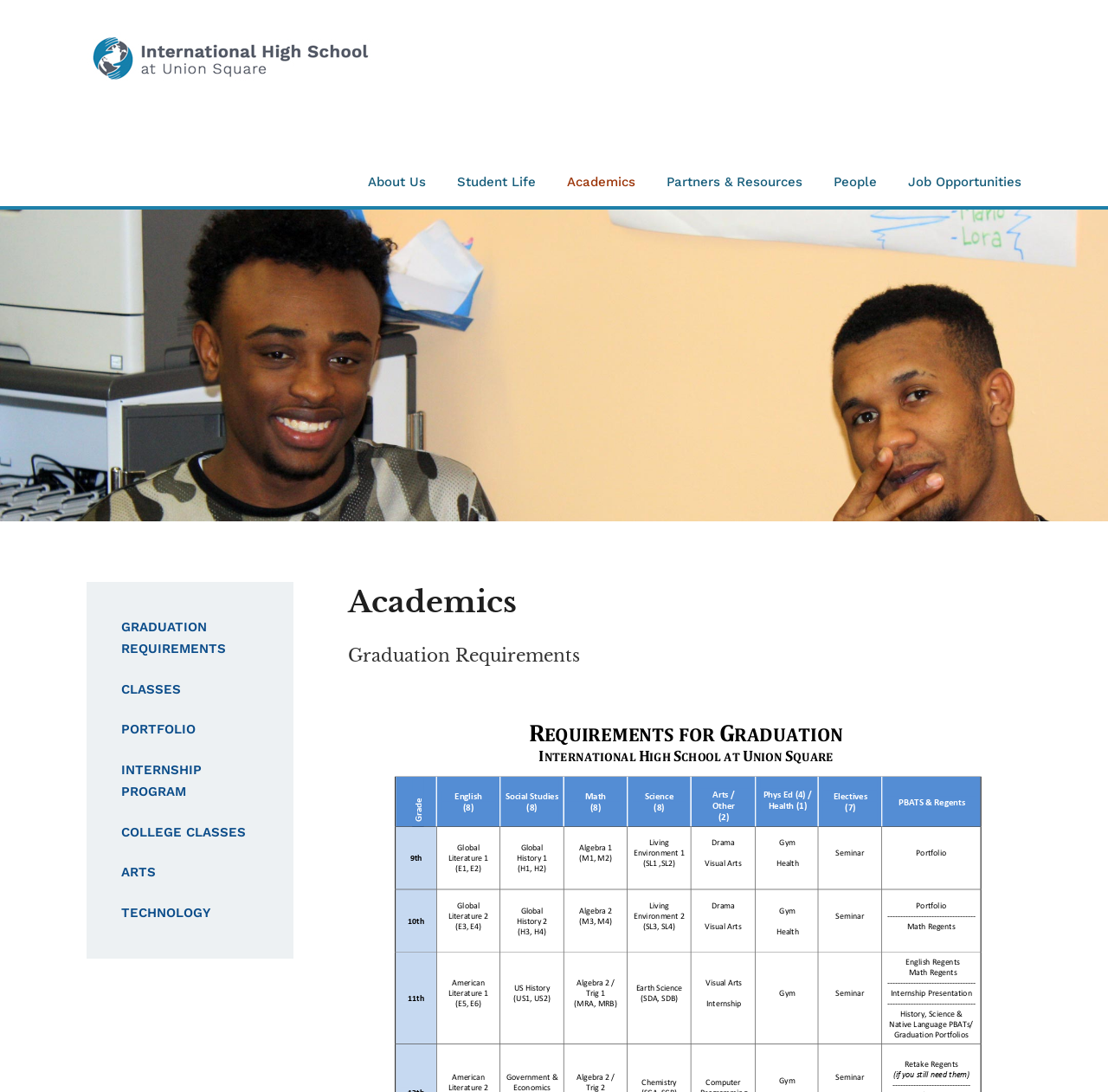Determine the bounding box coordinates for the region that must be clicked to execute the following instruction: "View Graduation Requirements".

[0.109, 0.567, 0.204, 0.601]